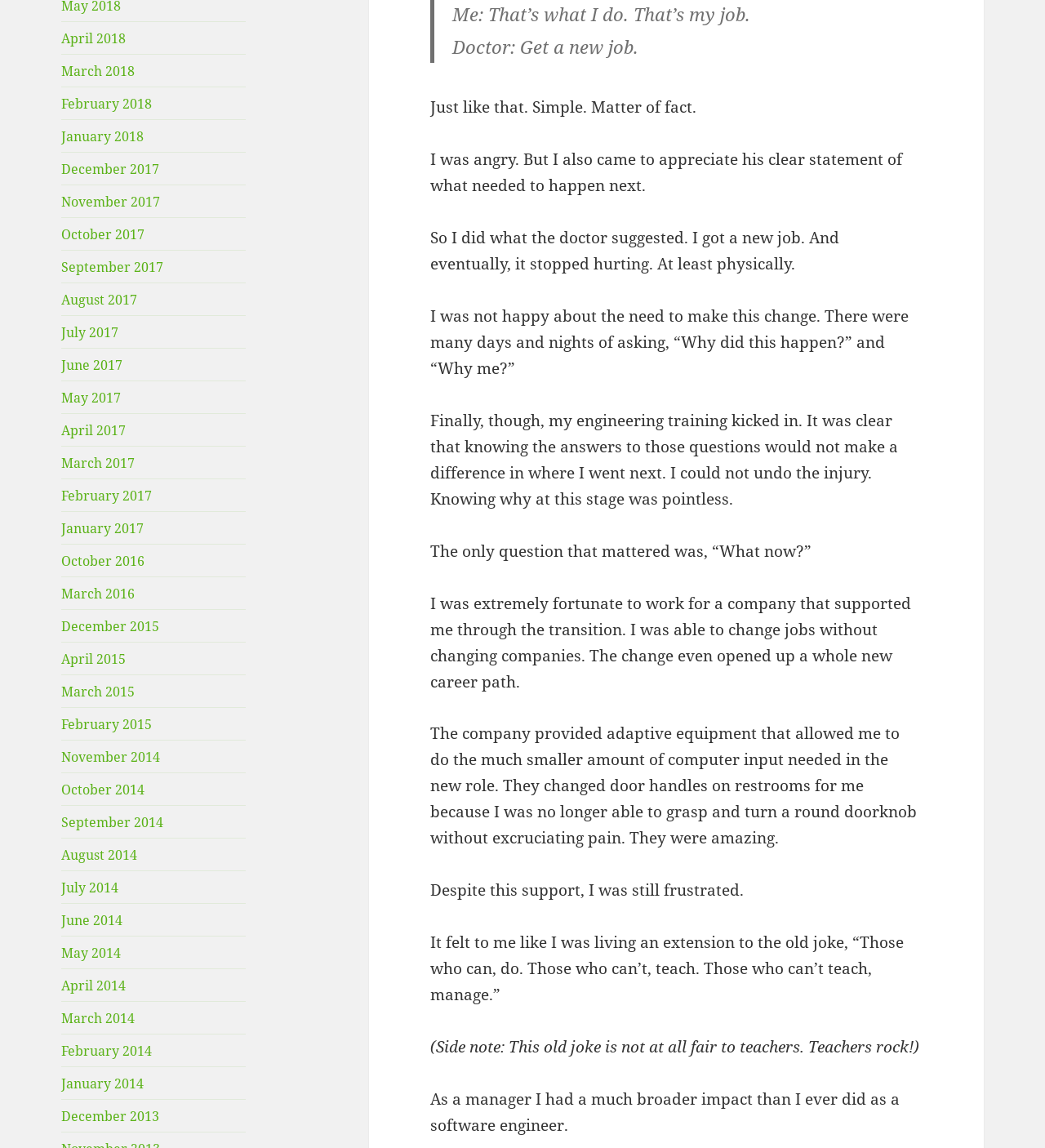Please identify the bounding box coordinates of the element I need to click to follow this instruction: "Click on October 2014".

[0.059, 0.68, 0.139, 0.695]